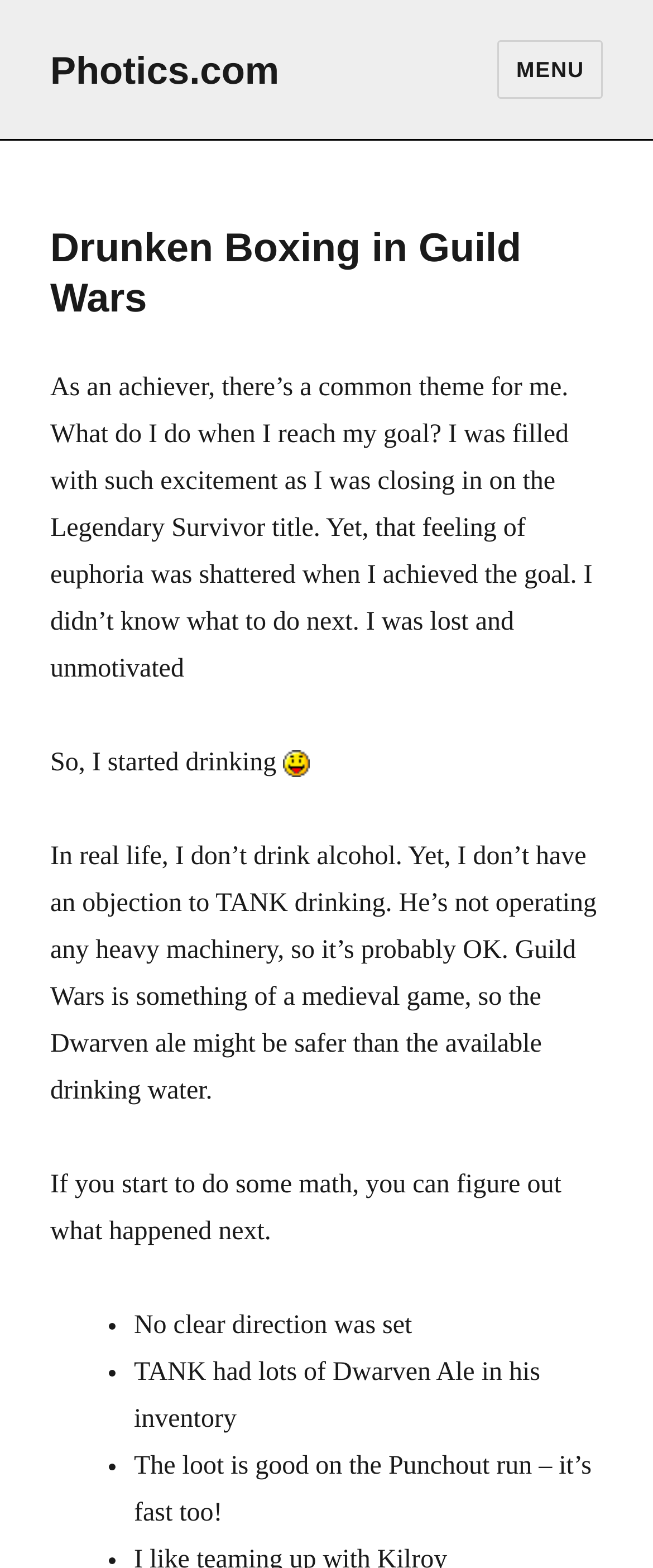From the details in the image, provide a thorough response to the question: What is the benefit of the Punchout run in Guild Wars?

The author mentions that the loot is good on the Punchout run and that it's fast, indicating that it's a desirable activity in the game.